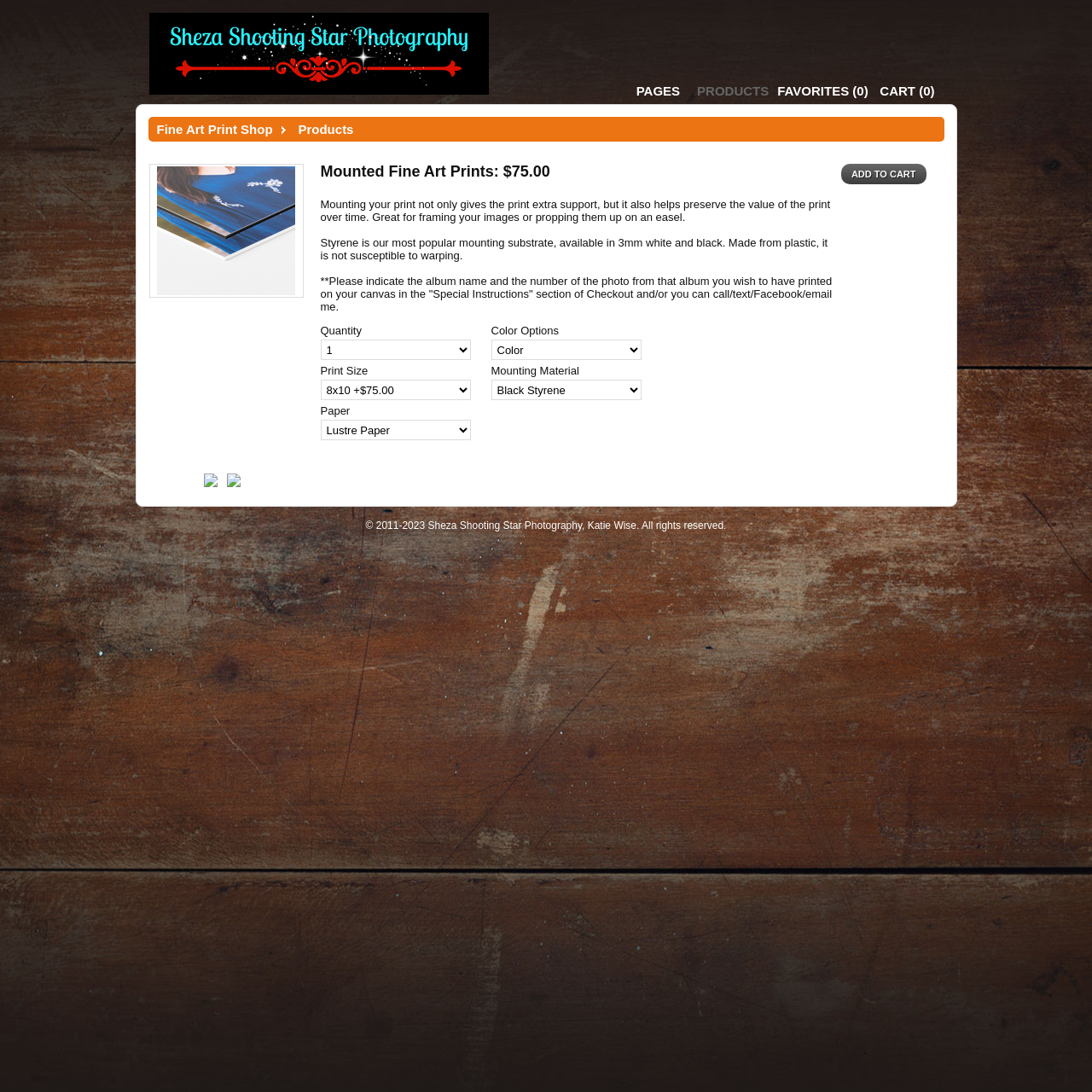Locate the bounding box coordinates of the area to click to fulfill this instruction: "Select an option from the 'Quantity' combobox". The bounding box should be presented as four float numbers between 0 and 1, in the order [left, top, right, bottom].

[0.293, 0.311, 0.431, 0.33]